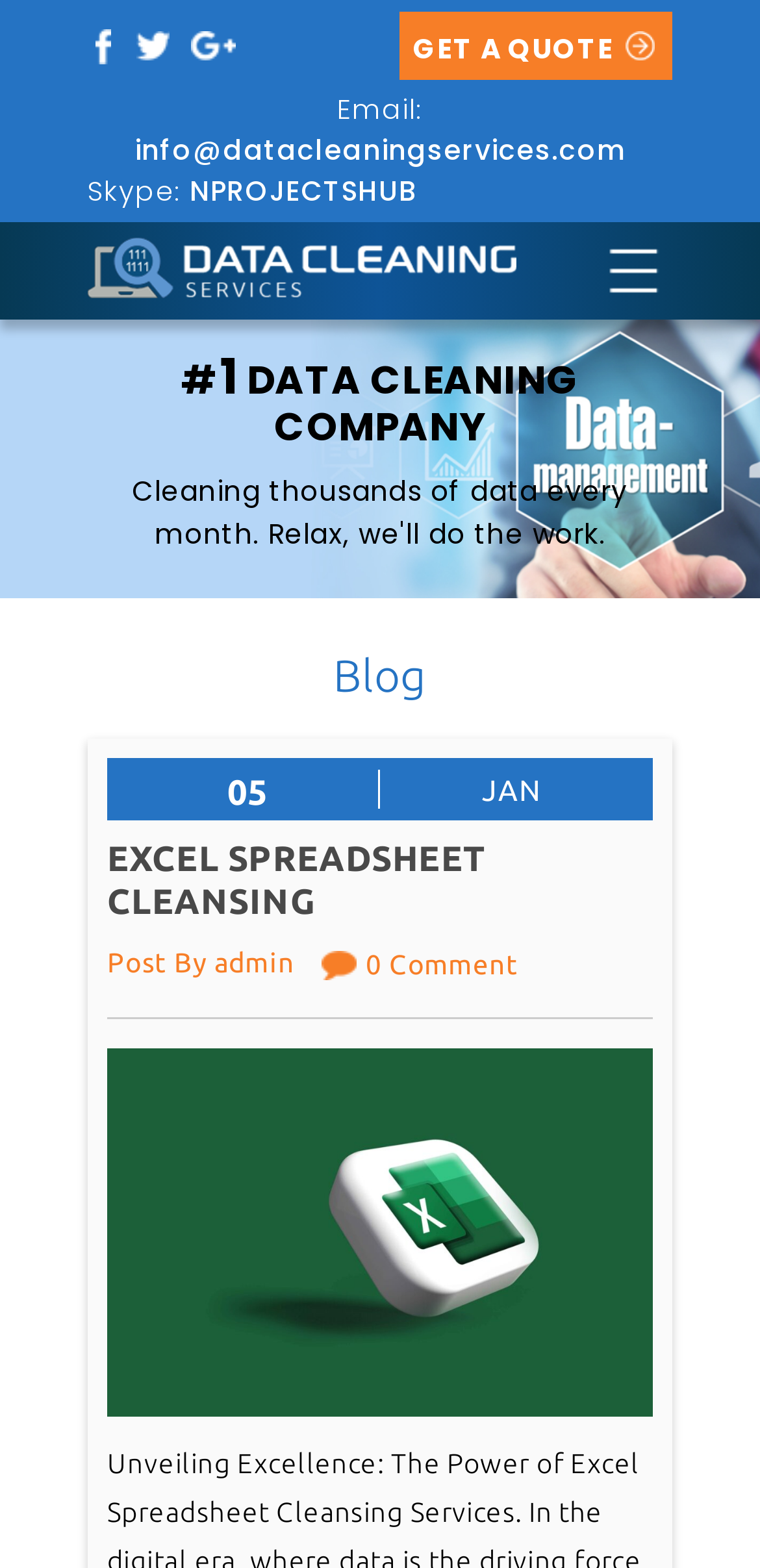Respond to the question below with a single word or phrase:
What is the title of the blog post?

EXCEL SPREADSHEET CLEANSING